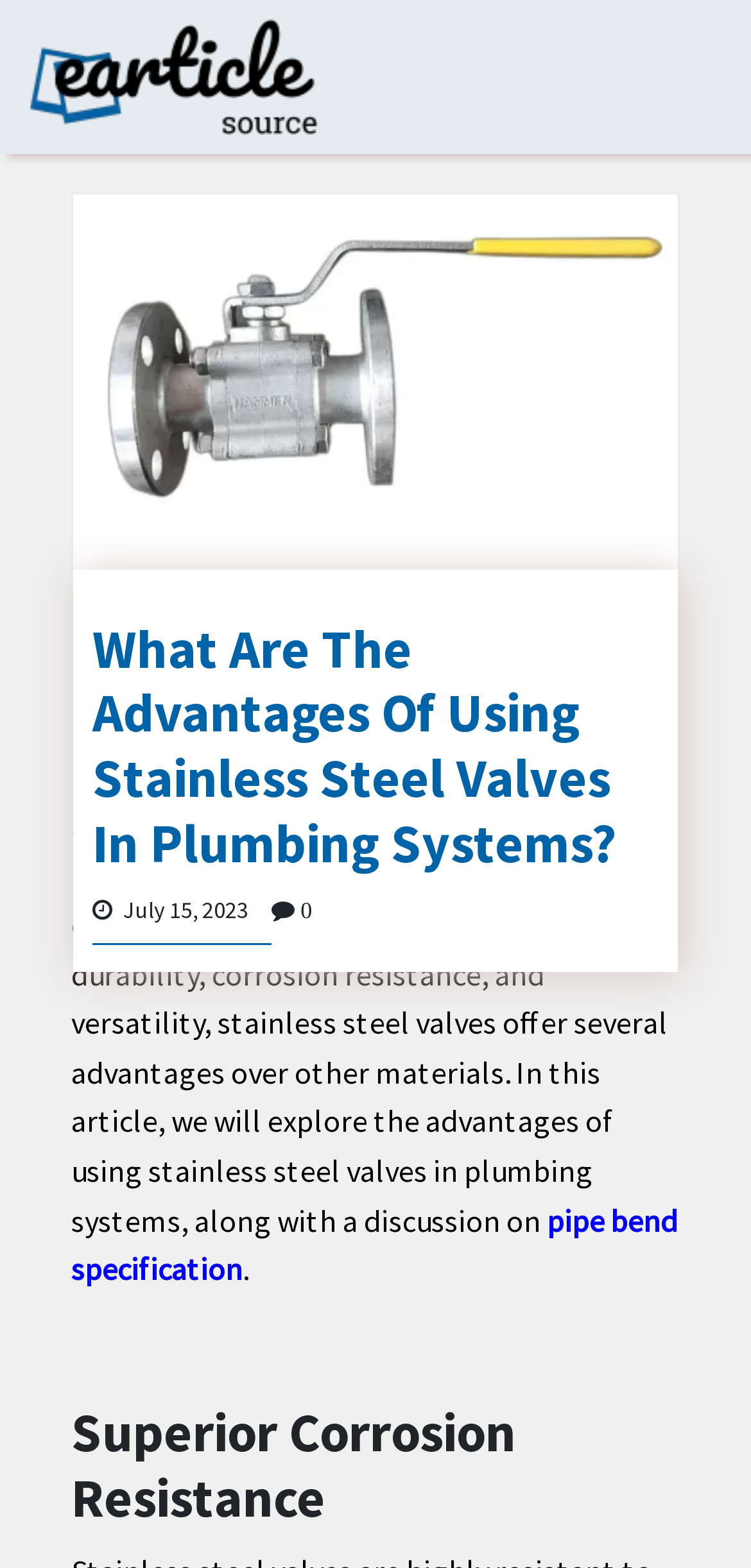What is the main heading of this webpage? Please extract and provide it.

What Are The Advantages Of Using Stainless Steel Valves In Plumbing Systems?